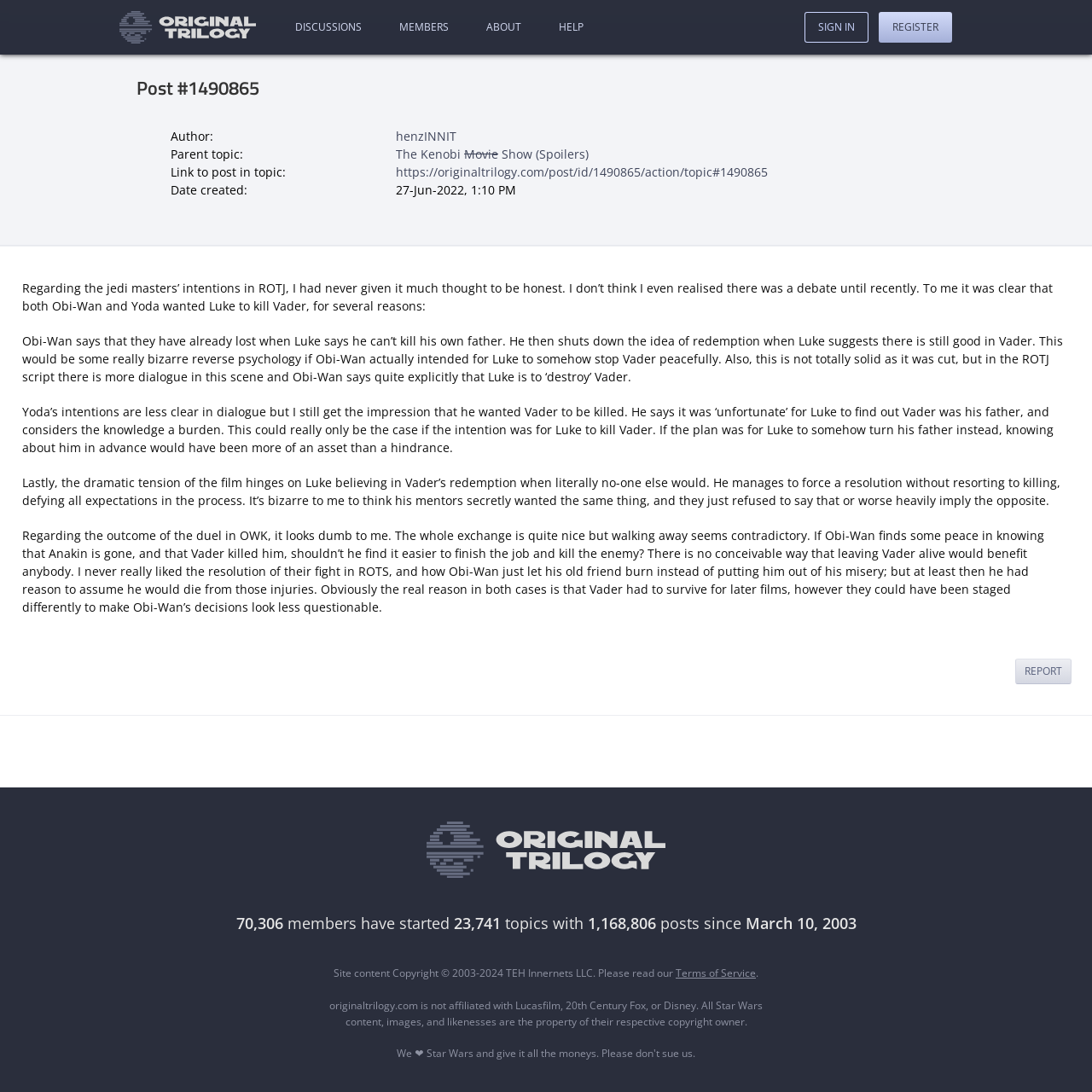What is the author of the post?
Please interpret the details in the image and answer the question thoroughly.

The author of the post can be found in the description list detail section, where it says 'Author' and then links to 'henzINNIT'.